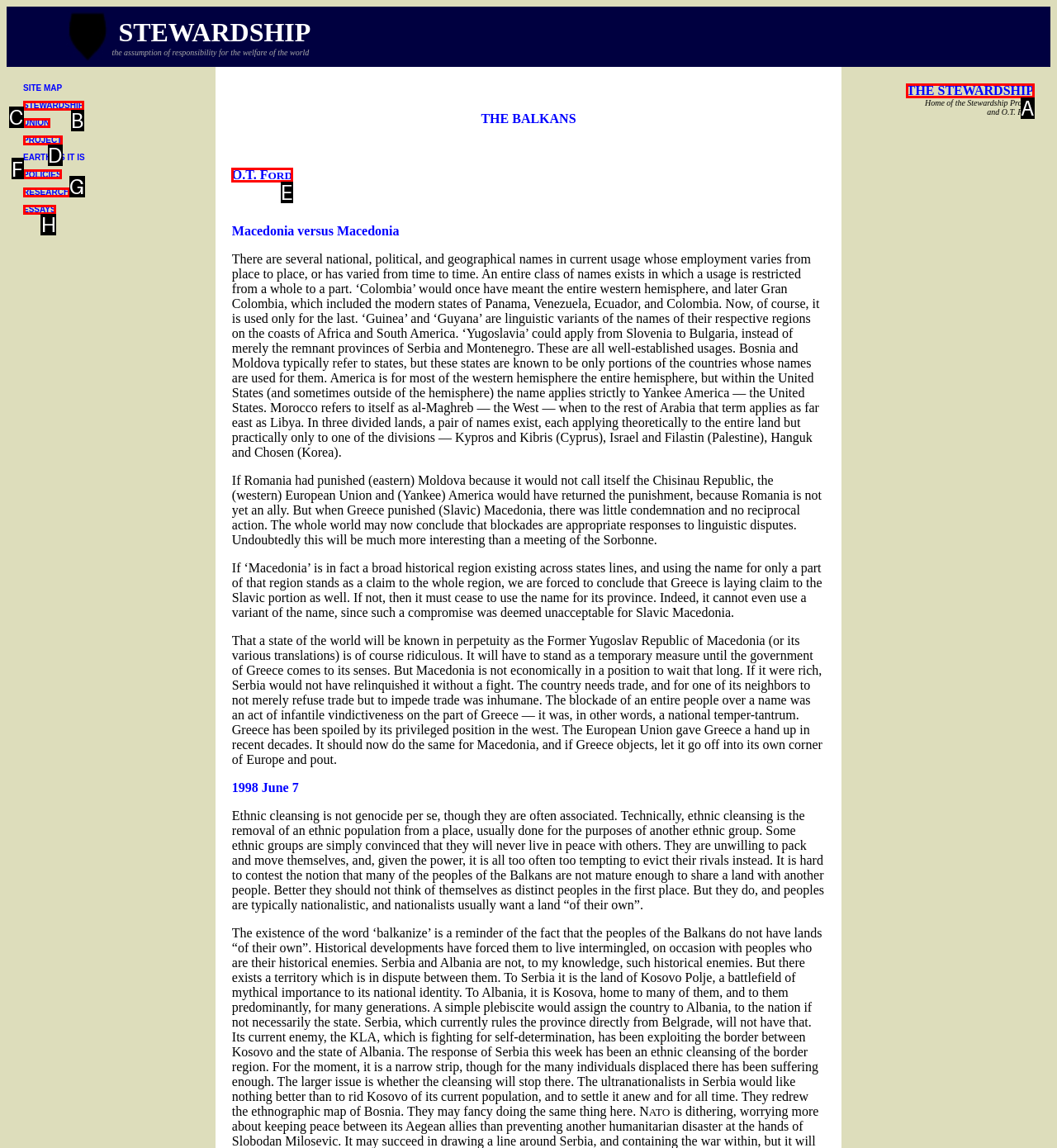Find the appropriate UI element to complete the task: check POLICIES. Indicate your choice by providing the letter of the element.

F